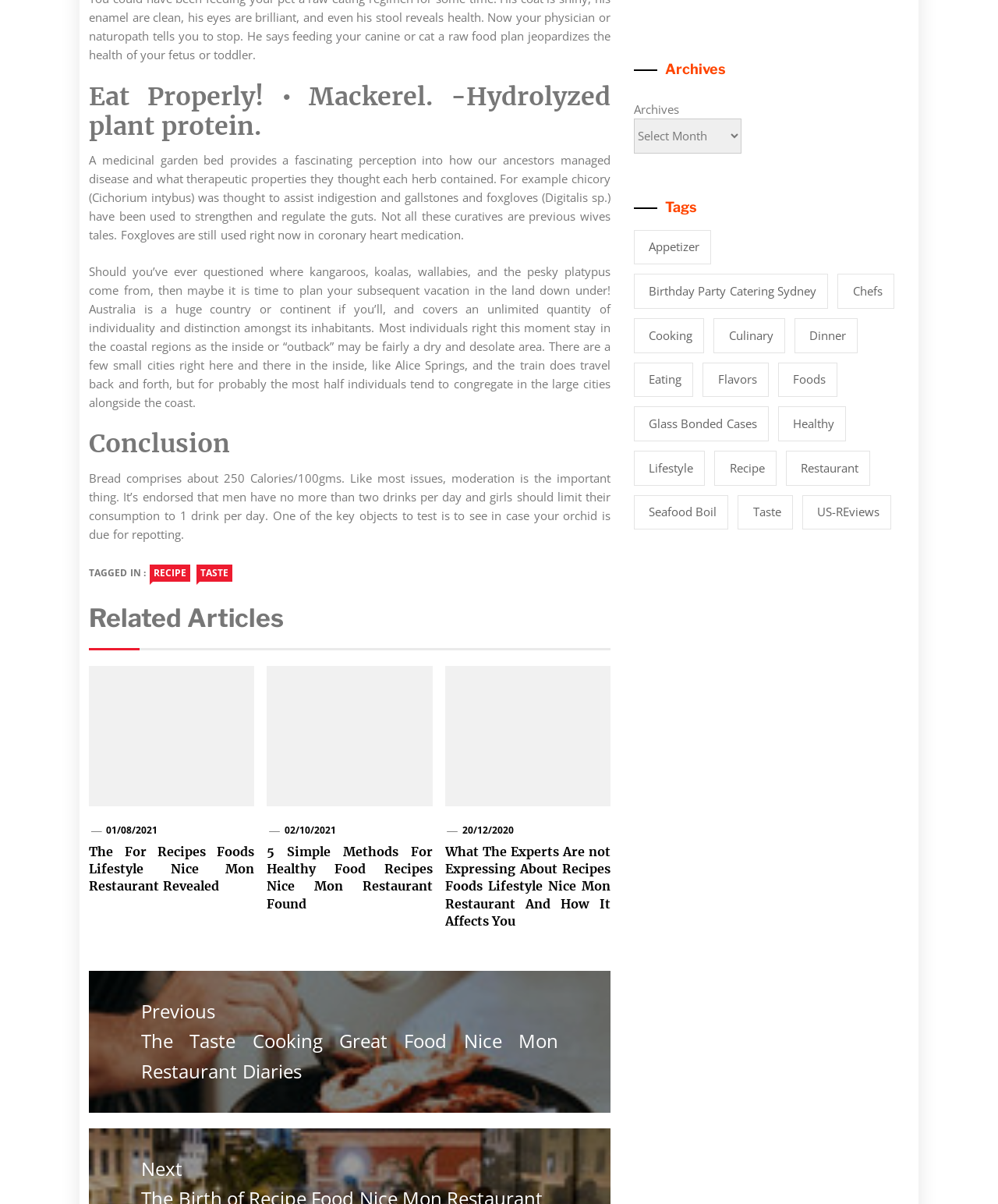Show me the bounding box coordinates of the clickable region to achieve the task as per the instruction: "Read the article 'The For Recipes Foods Lifestyle Nice Mon Restaurant Revealed'".

[0.089, 0.7, 0.255, 0.743]